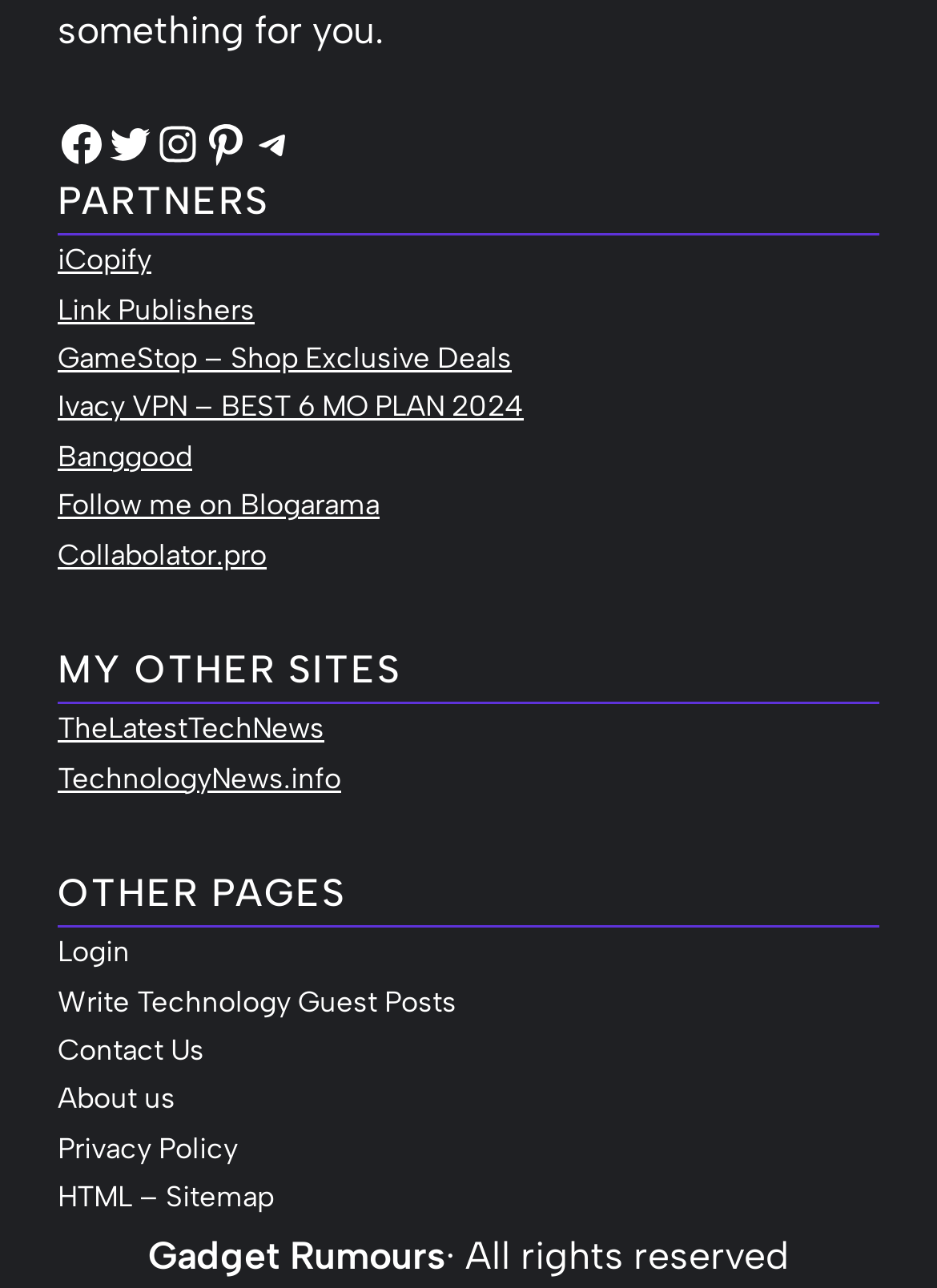Provide a brief response to the question using a single word or phrase: 
What is the text at the bottom of the webpage?

· All rights reserved